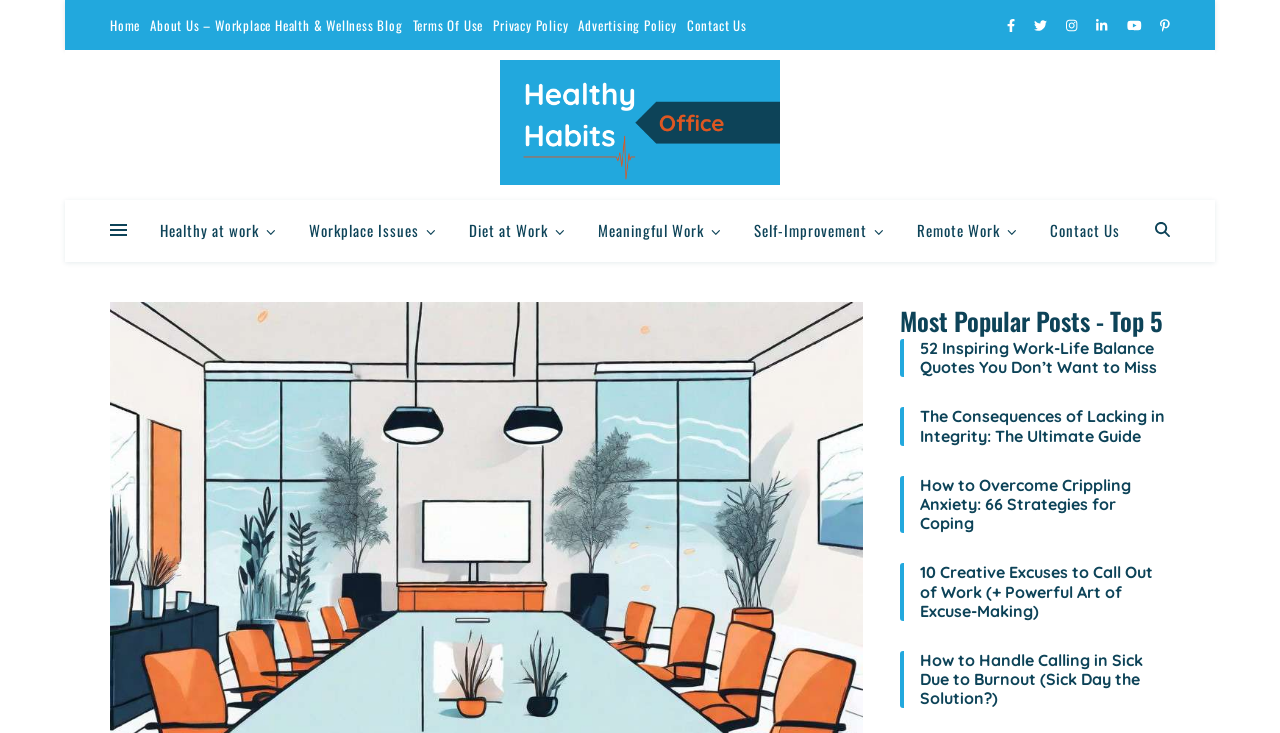With reference to the screenshot, provide a detailed response to the question below:
What is the name of the website?

I determined the name of the website by looking at the link with the text 'Healthy Office Habits' which has a bounding box coordinate of [0.391, 0.082, 0.609, 0.252] and is likely to be the website's logo or title.